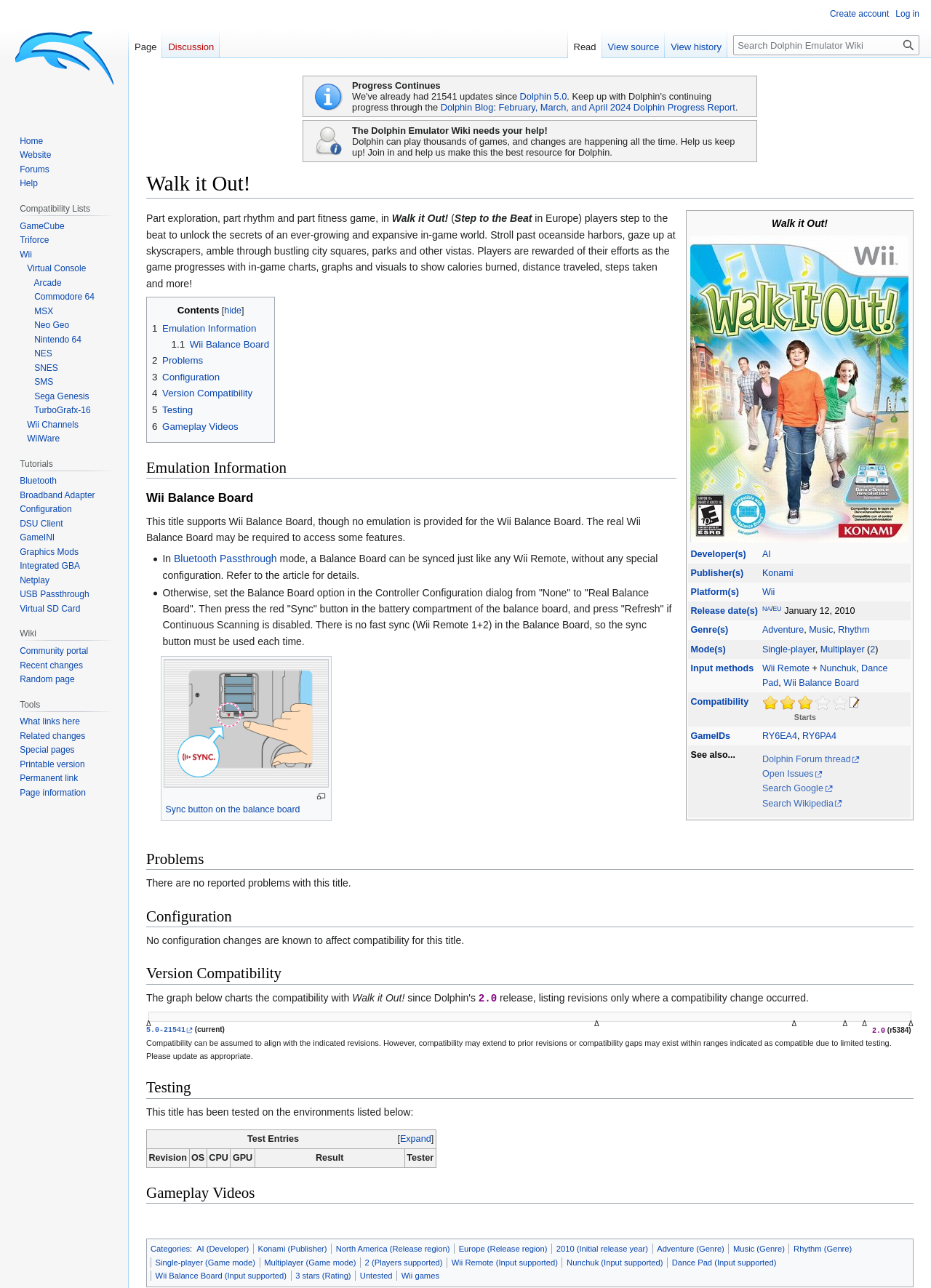Use the details in the image to answer the question thoroughly: 
What is the rating of the game?

The rating of the game is mentioned in the table under the 'Compatibility' column, which displays an image of 3 stars, indicating the game's rating.